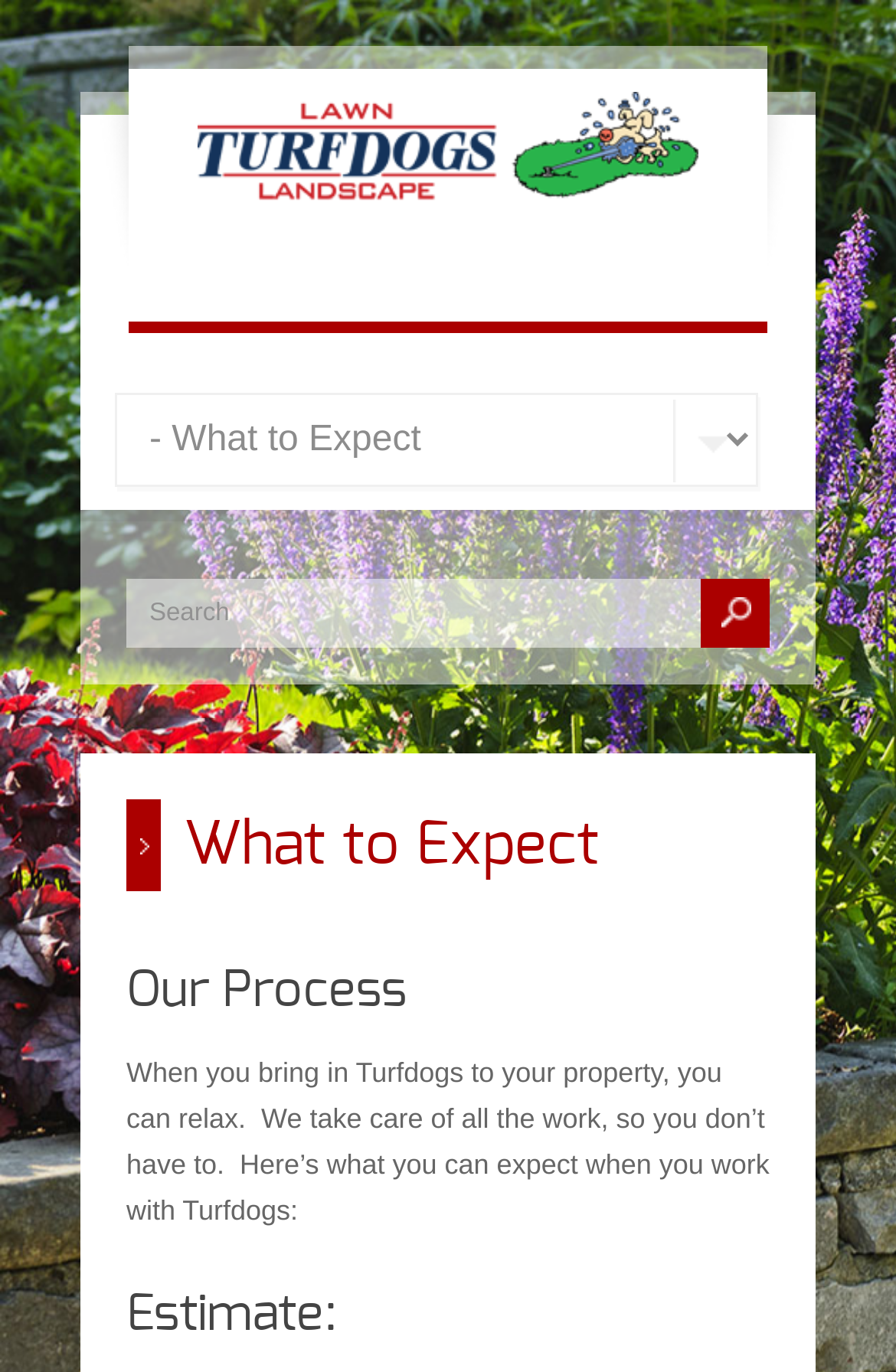Provide a brief response to the question below using a single word or phrase: 
What is the bounding box coordinate of the 'What to Expect' heading?

[0.179, 0.583, 0.846, 0.646]